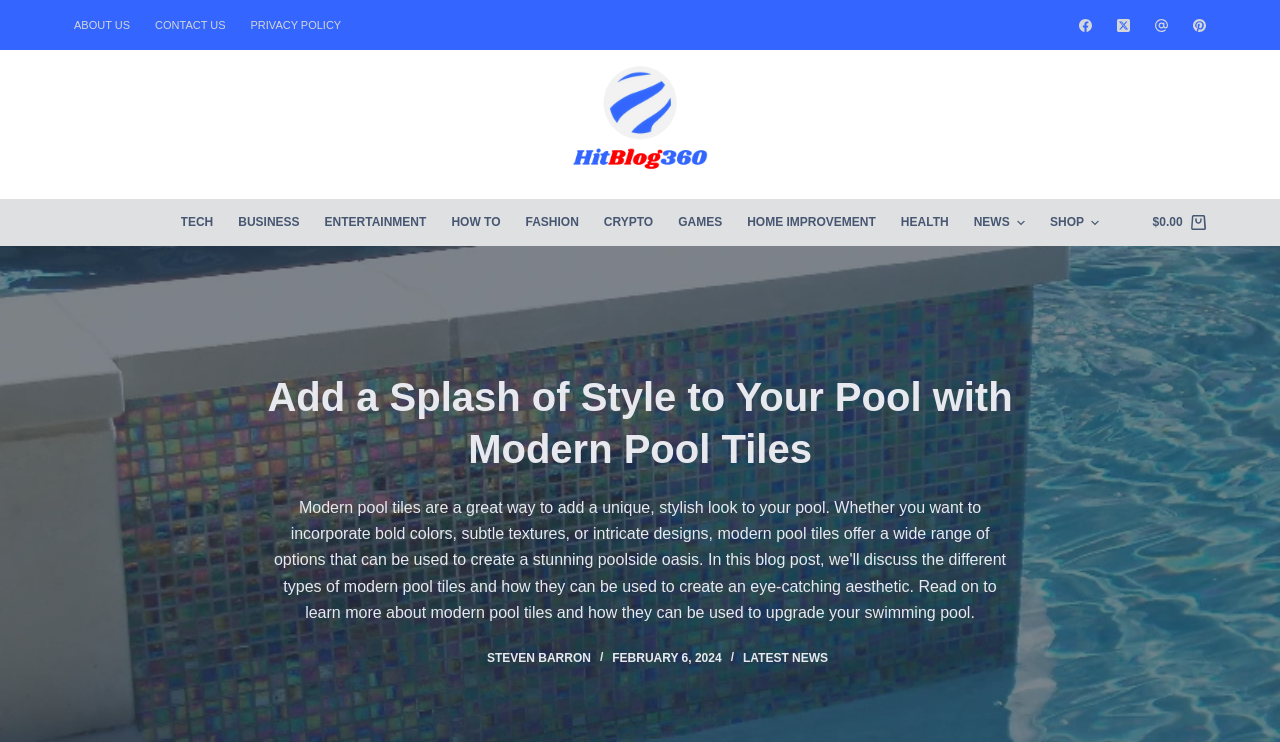From the details in the image, provide a thorough response to the question: What is the text of the header menu?

I looked at the navigation element with the header menu and found that the menu items are 'ABOUT US', 'CONTACT US', and 'PRIVACY POLICY'.